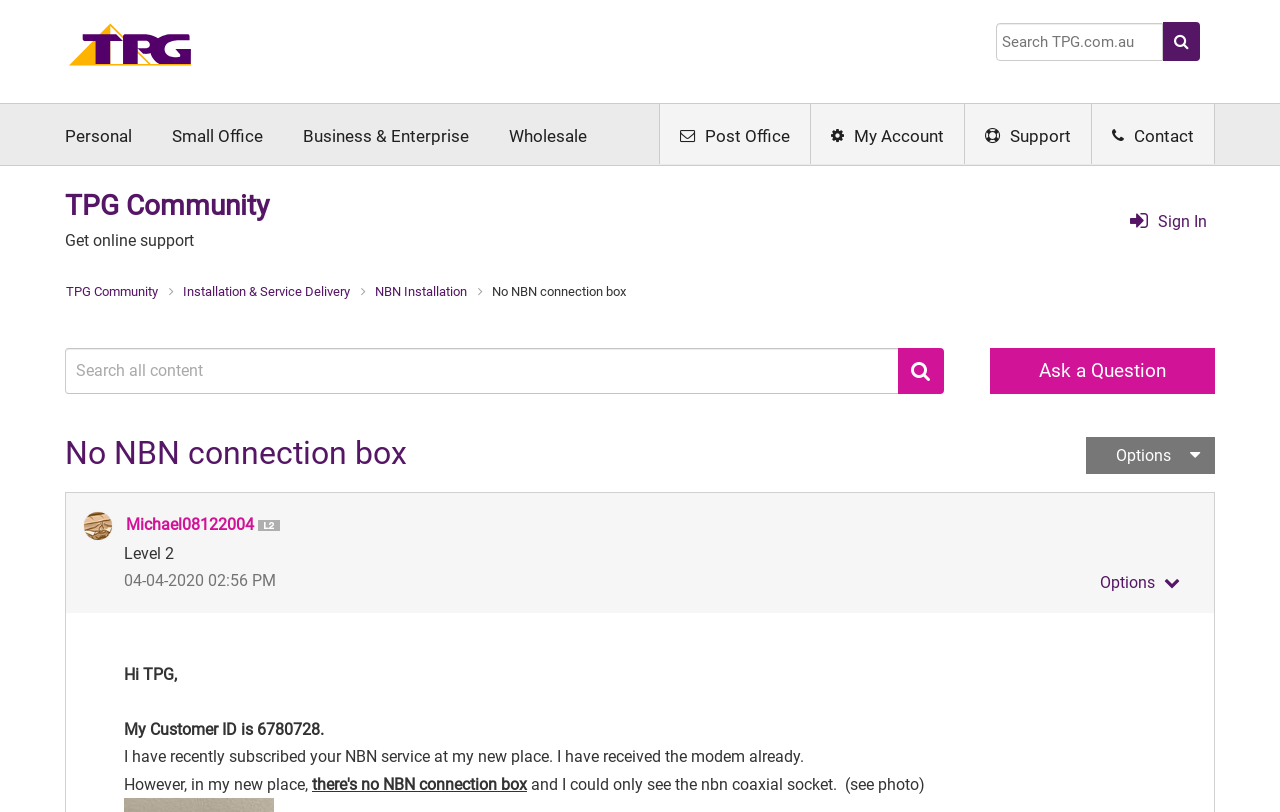Please identify the bounding box coordinates of the element I need to click to follow this instruction: "Click the 'My Account' link".

[0.633, 0.128, 0.753, 0.202]